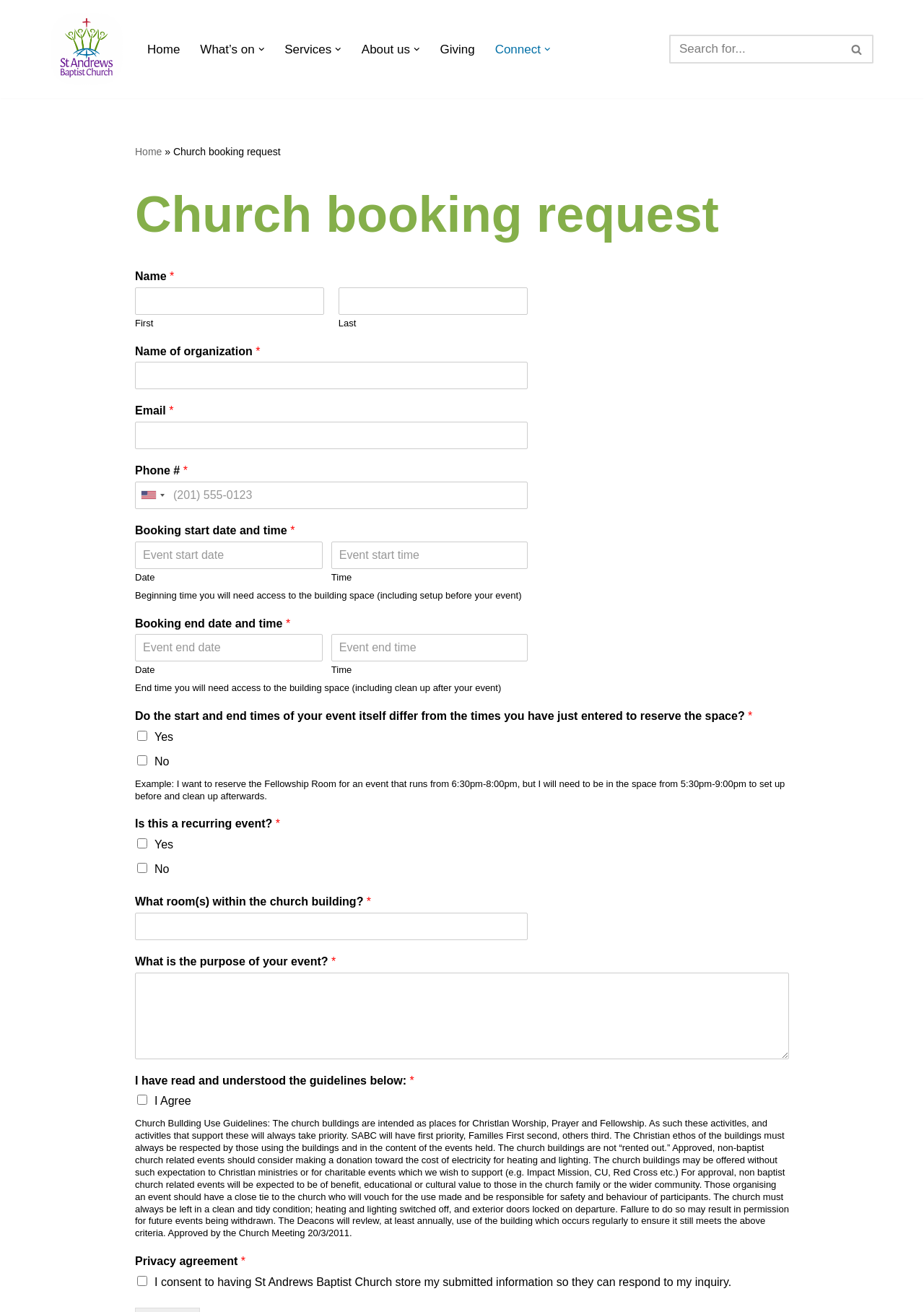Identify the bounding box coordinates of the clickable section necessary to follow the following instruction: "Enter your name". The coordinates should be presented as four float numbers from 0 to 1, i.e., [left, top, right, bottom].

[0.146, 0.219, 0.351, 0.24]